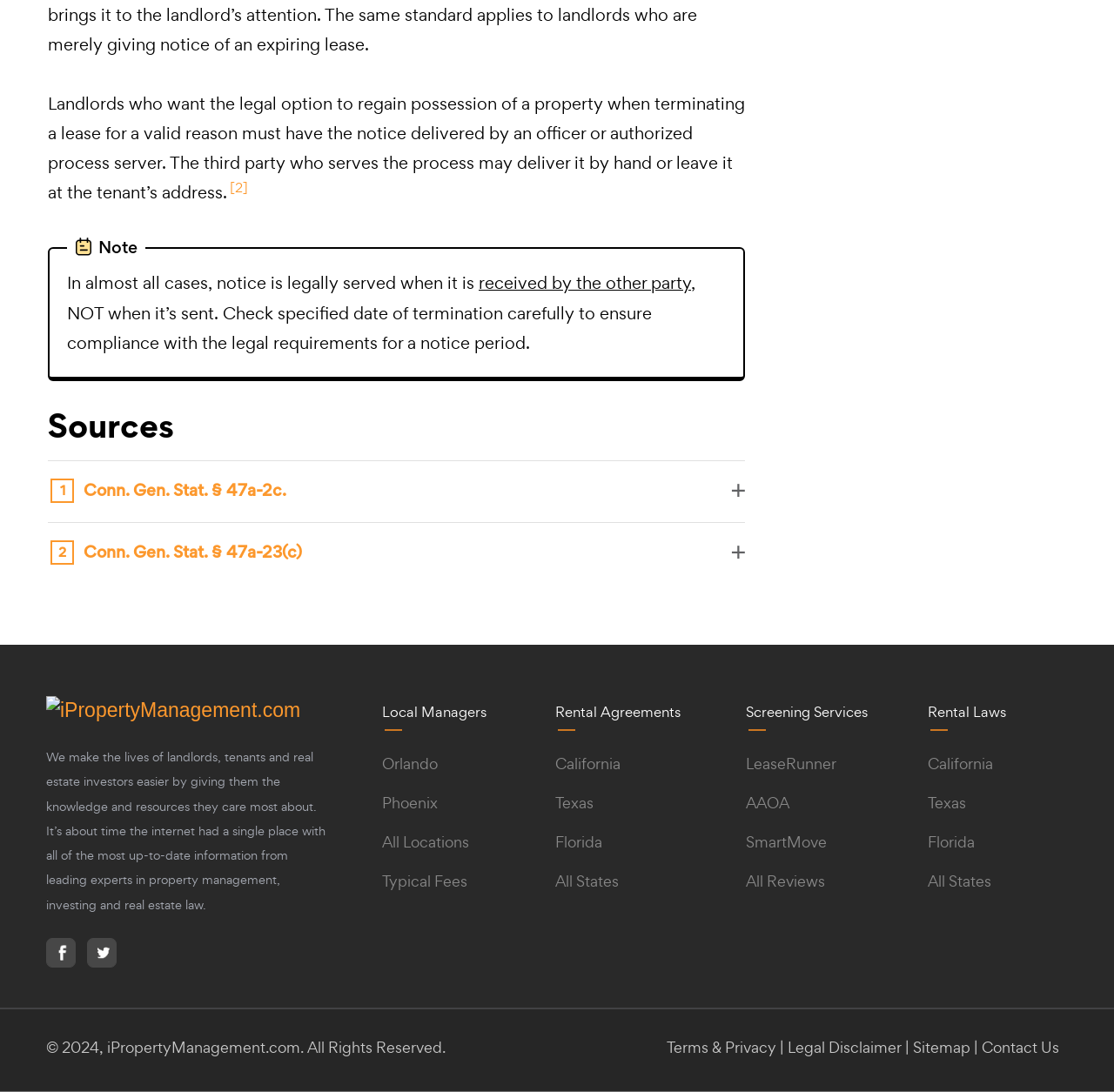What is the year of copyright for the website?
Using the image, answer in one word or phrase.

2024